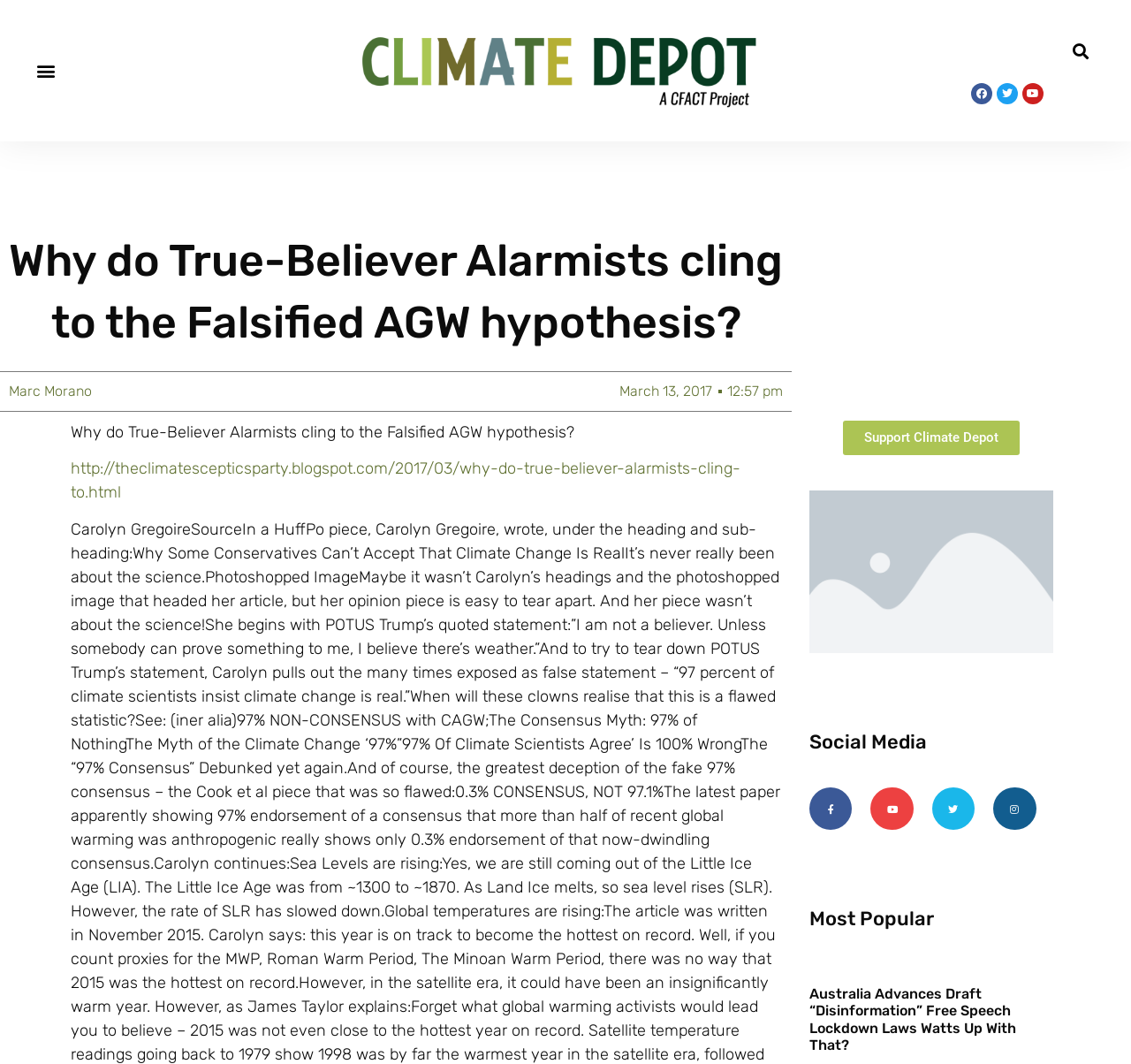Extract the bounding box coordinates of the UI element described by: "Twitter". The coordinates should include four float numbers ranging from 0 to 1, e.g., [left, top, right, bottom].

[0.881, 0.078, 0.9, 0.098]